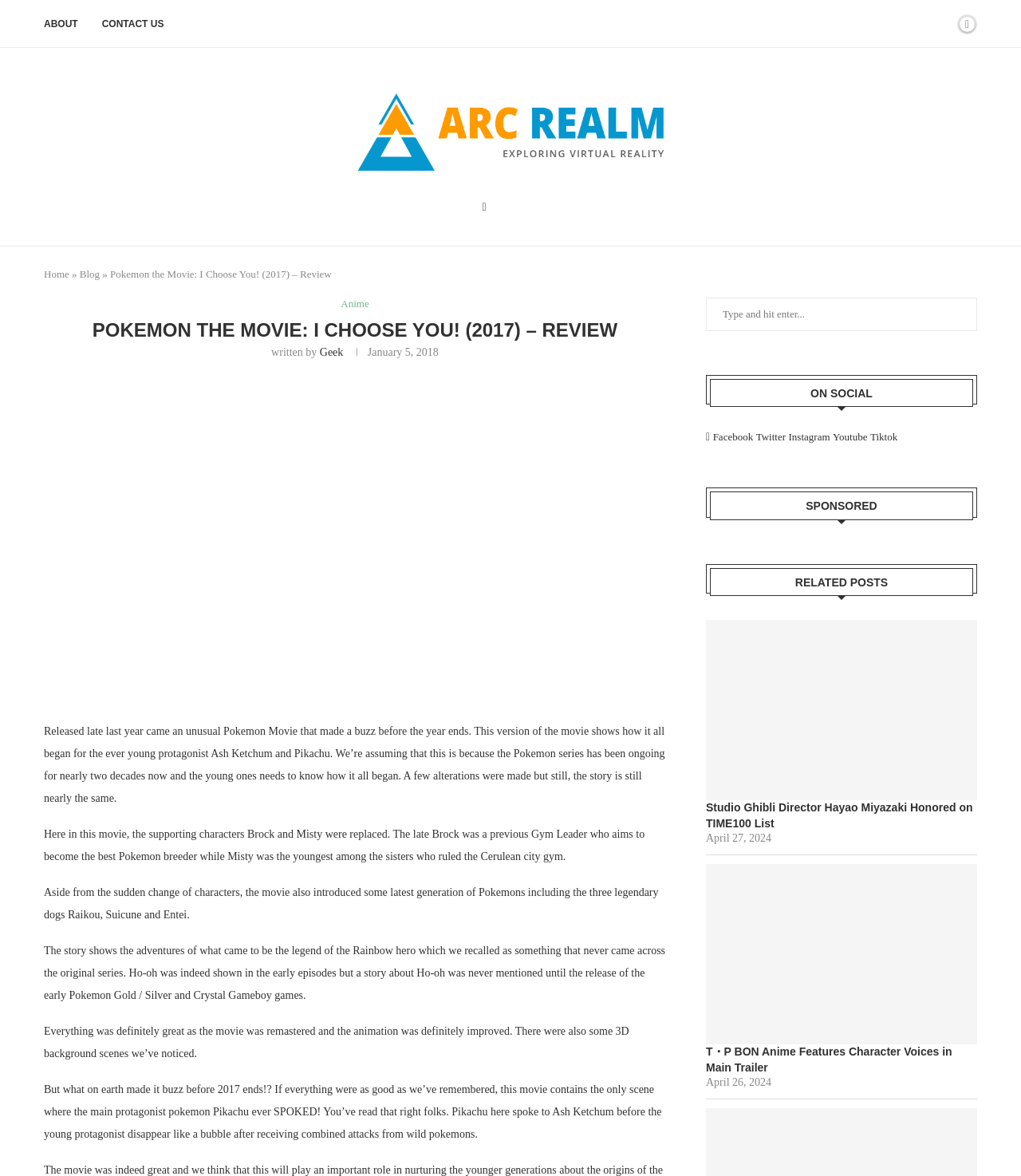Extract the text of the main heading from the webpage.

POKEMON THE MOVIE: I CHOOSE YOU! (2017) – REVIEW